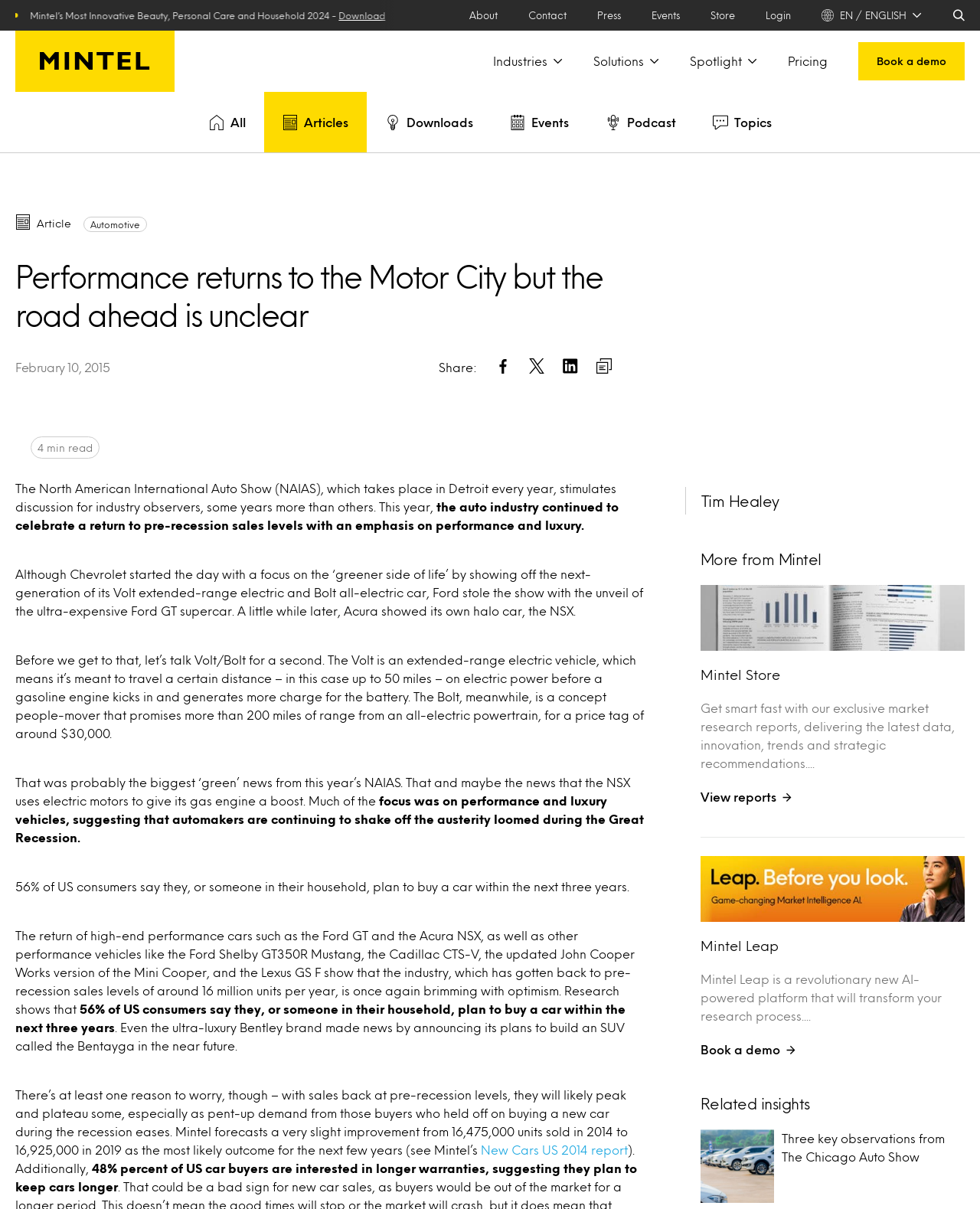Please determine the bounding box coordinates of the clickable area required to carry out the following instruction: "Read more about the blog post". The coordinates must be four float numbers between 0 and 1, represented as [left, top, right, bottom].

None